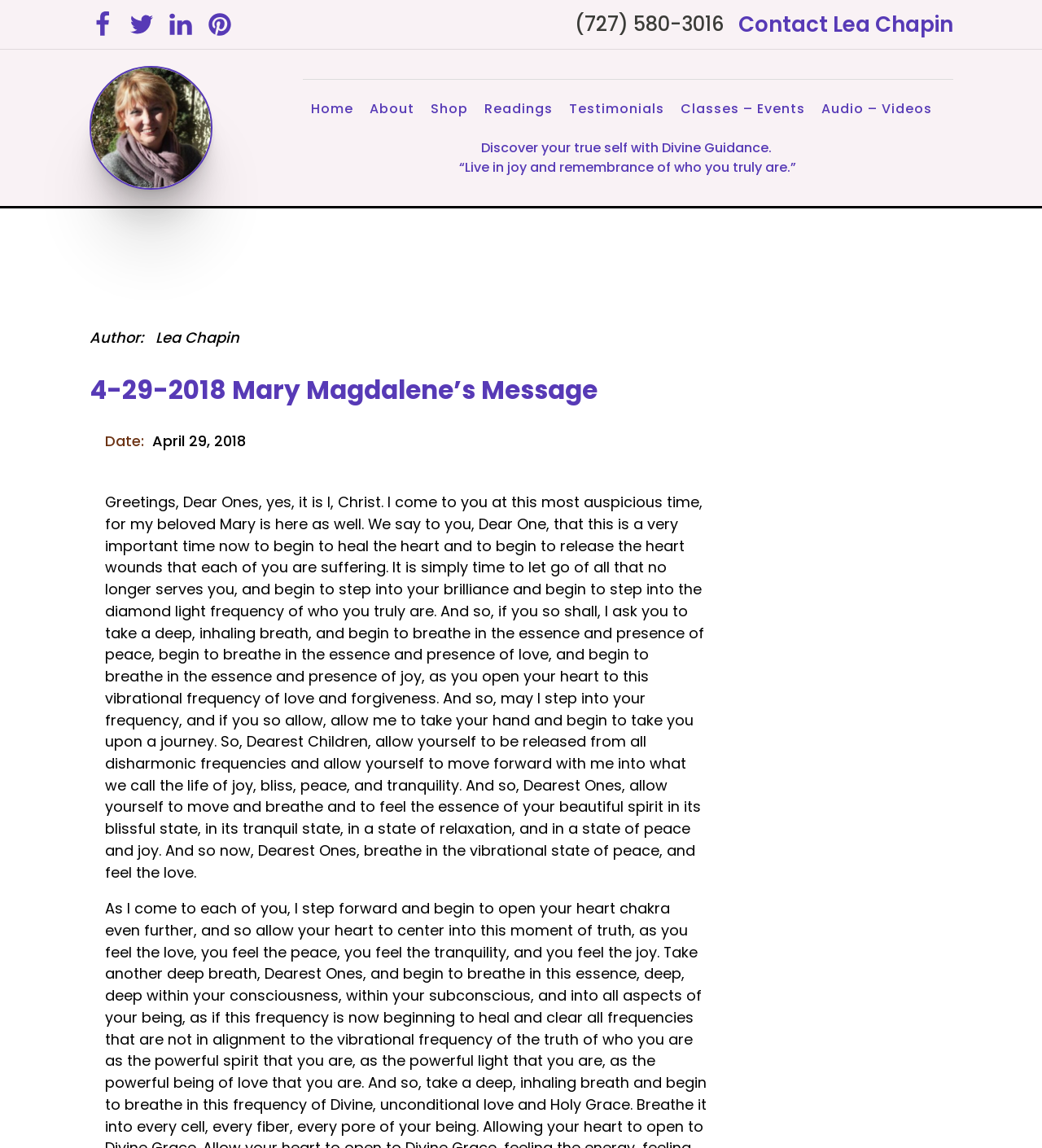Indicate the bounding box coordinates of the element that needs to be clicked to satisfy the following instruction: "Read the message from Mary Magdalene". The coordinates should be four float numbers between 0 and 1, i.e., [left, top, right, bottom].

[0.086, 0.324, 0.573, 0.355]